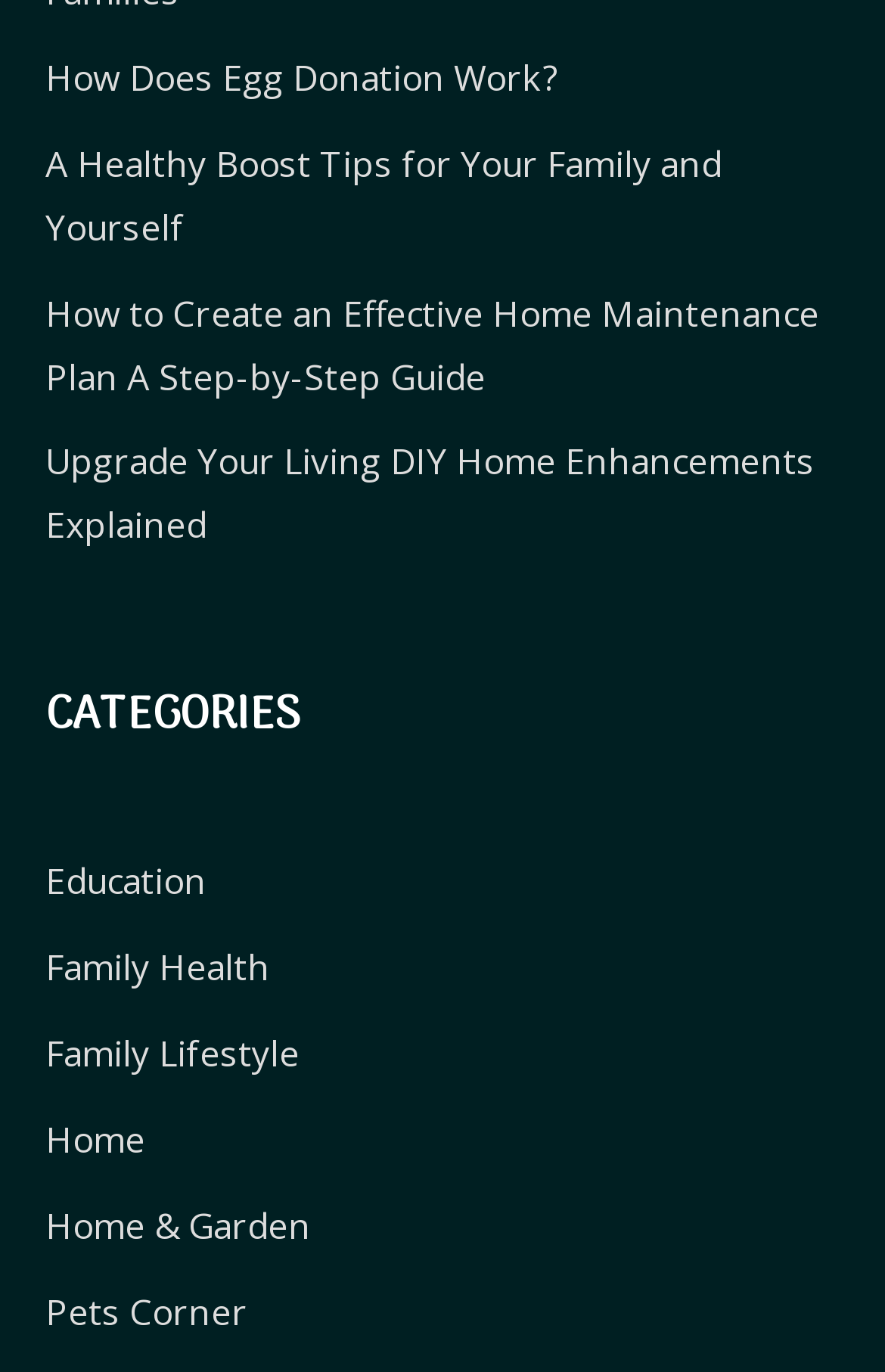Please find the bounding box for the UI element described by: "Education".

[0.051, 0.624, 0.233, 0.66]